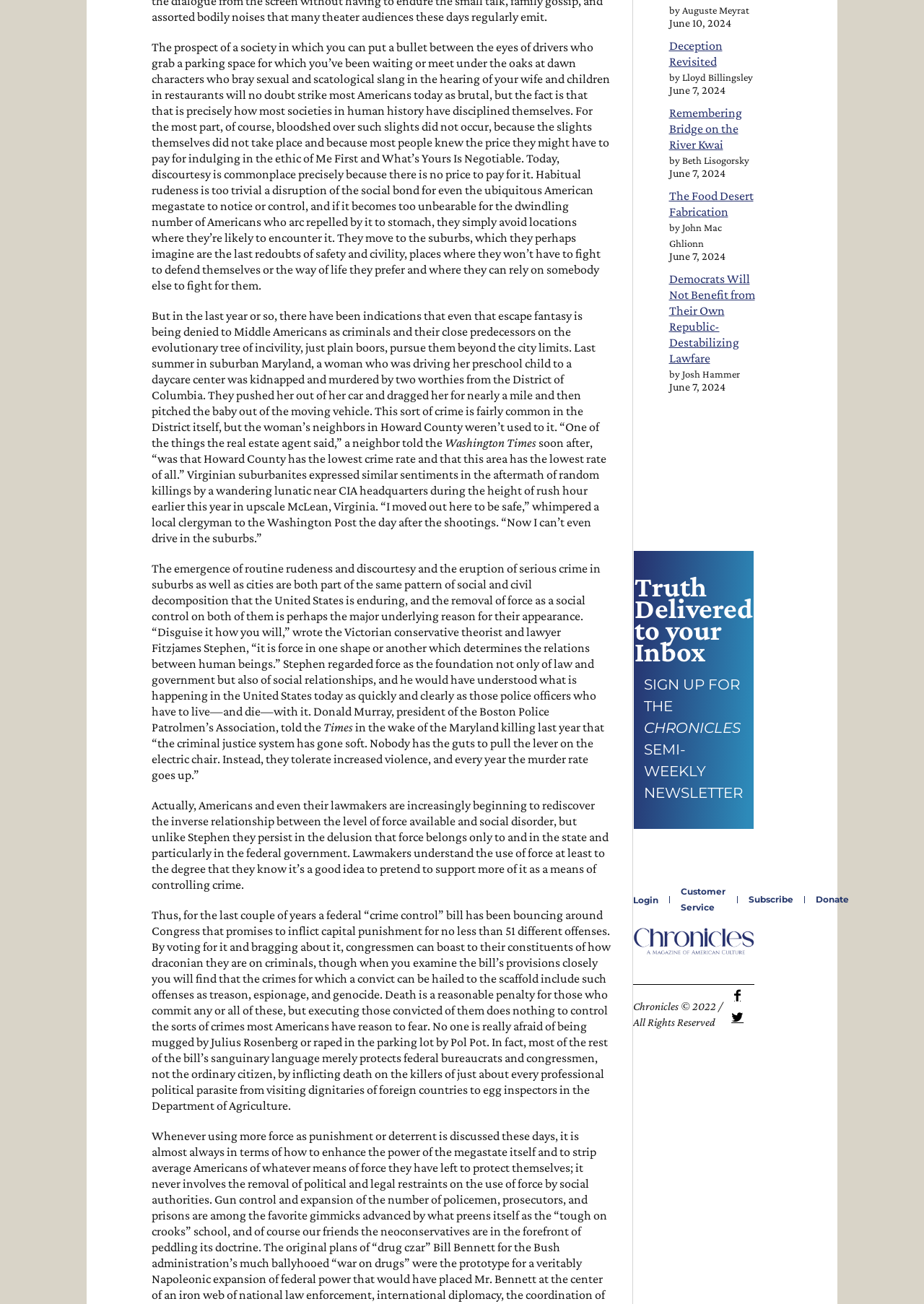Specify the bounding box coordinates of the element's region that should be clicked to achieve the following instruction: "Read the article 'Deception Revisited'". The bounding box coordinates consist of four float numbers between 0 and 1, in the format [left, top, right, bottom].

[0.724, 0.029, 0.782, 0.053]